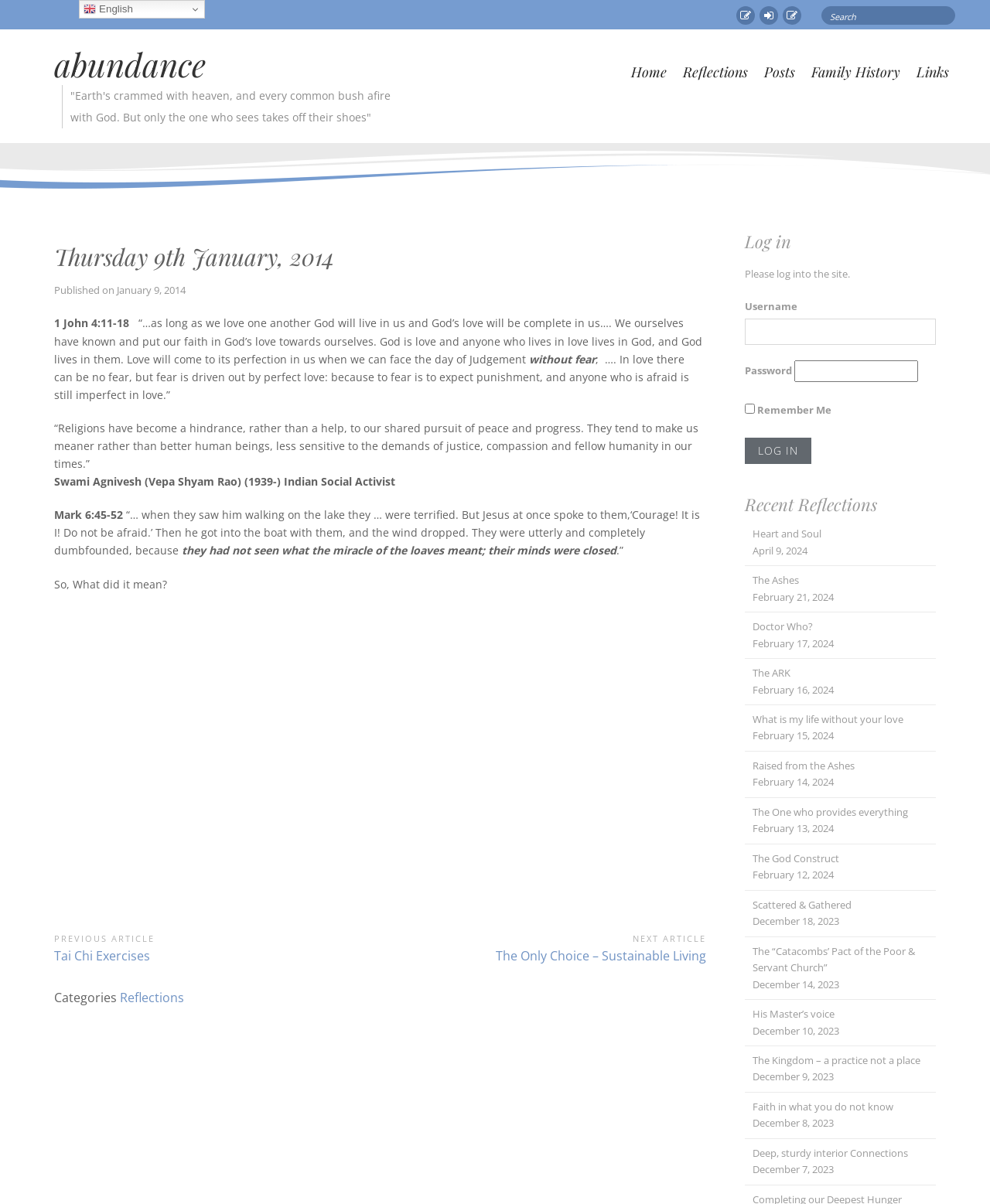Identify the bounding box coordinates of the clickable section necessary to follow the following instruction: "Register on the site". The coordinates should be presented as four float numbers from 0 to 1, i.e., [left, top, right, bottom].

[0.743, 0.005, 0.762, 0.021]